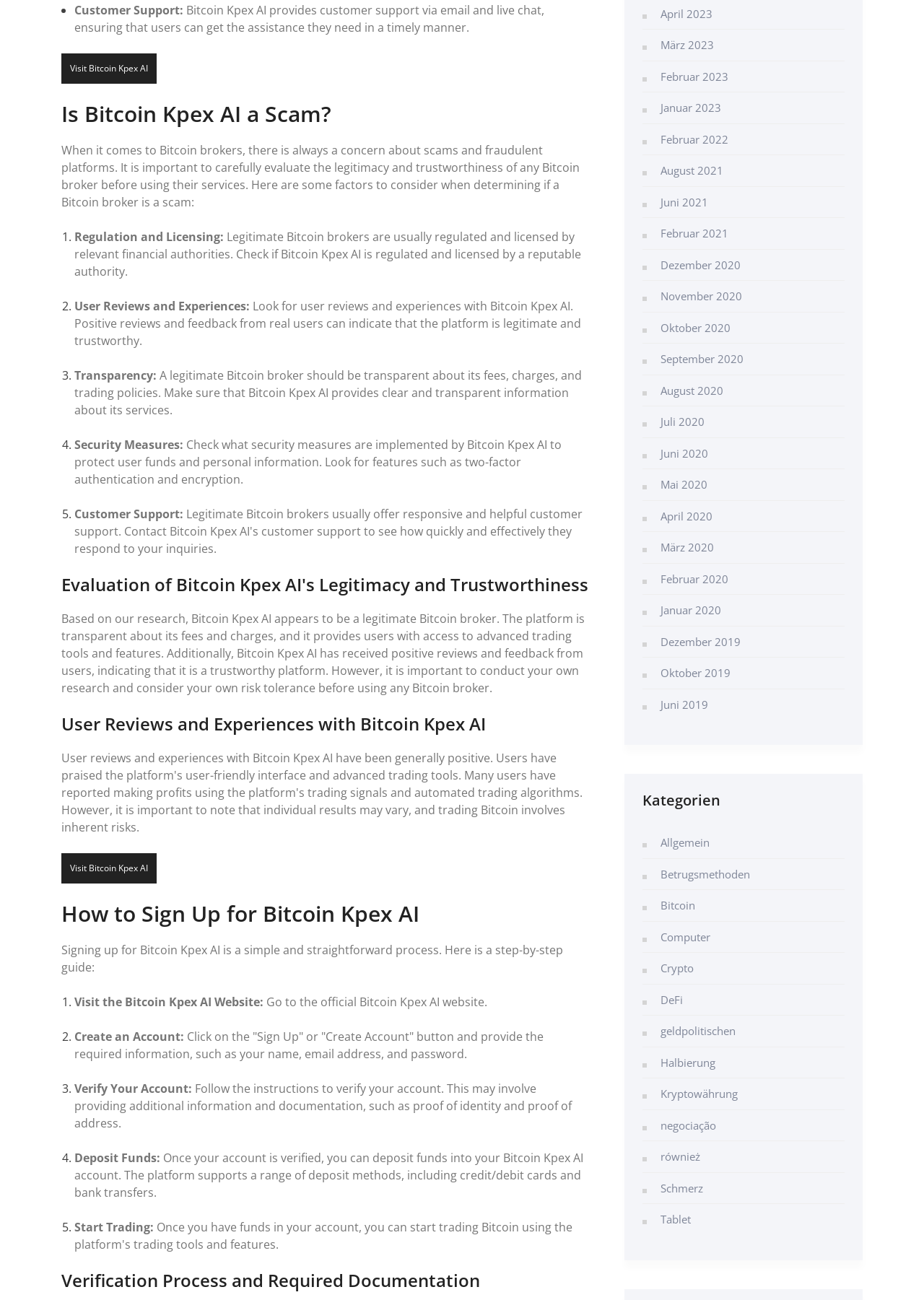Determine the bounding box coordinates of the element's region needed to click to follow the instruction: "Get a quote". Provide these coordinates as four float numbers between 0 and 1, formatted as [left, top, right, bottom].

None